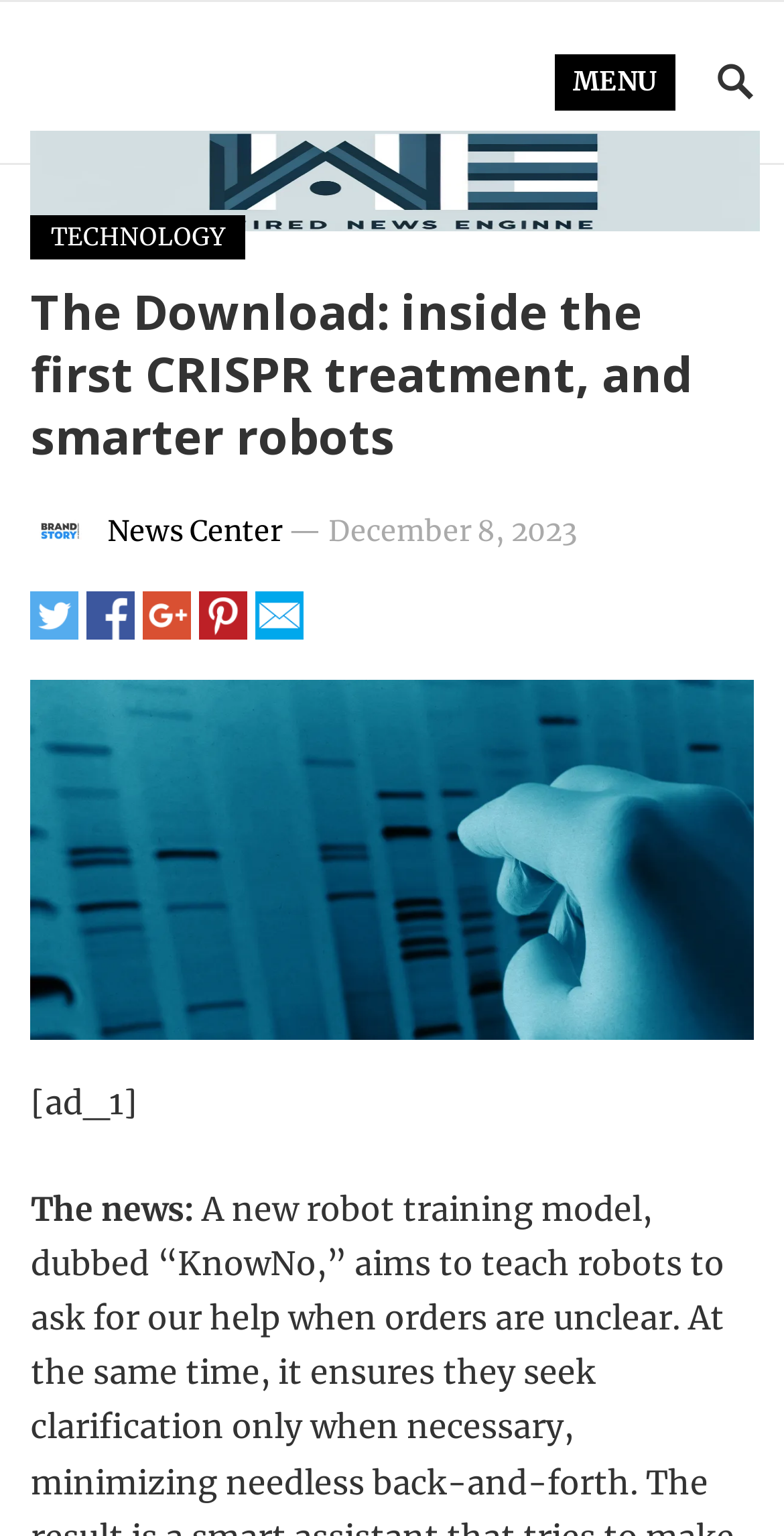How many images are on this webpage?
Answer the question with a single word or phrase by looking at the picture.

1